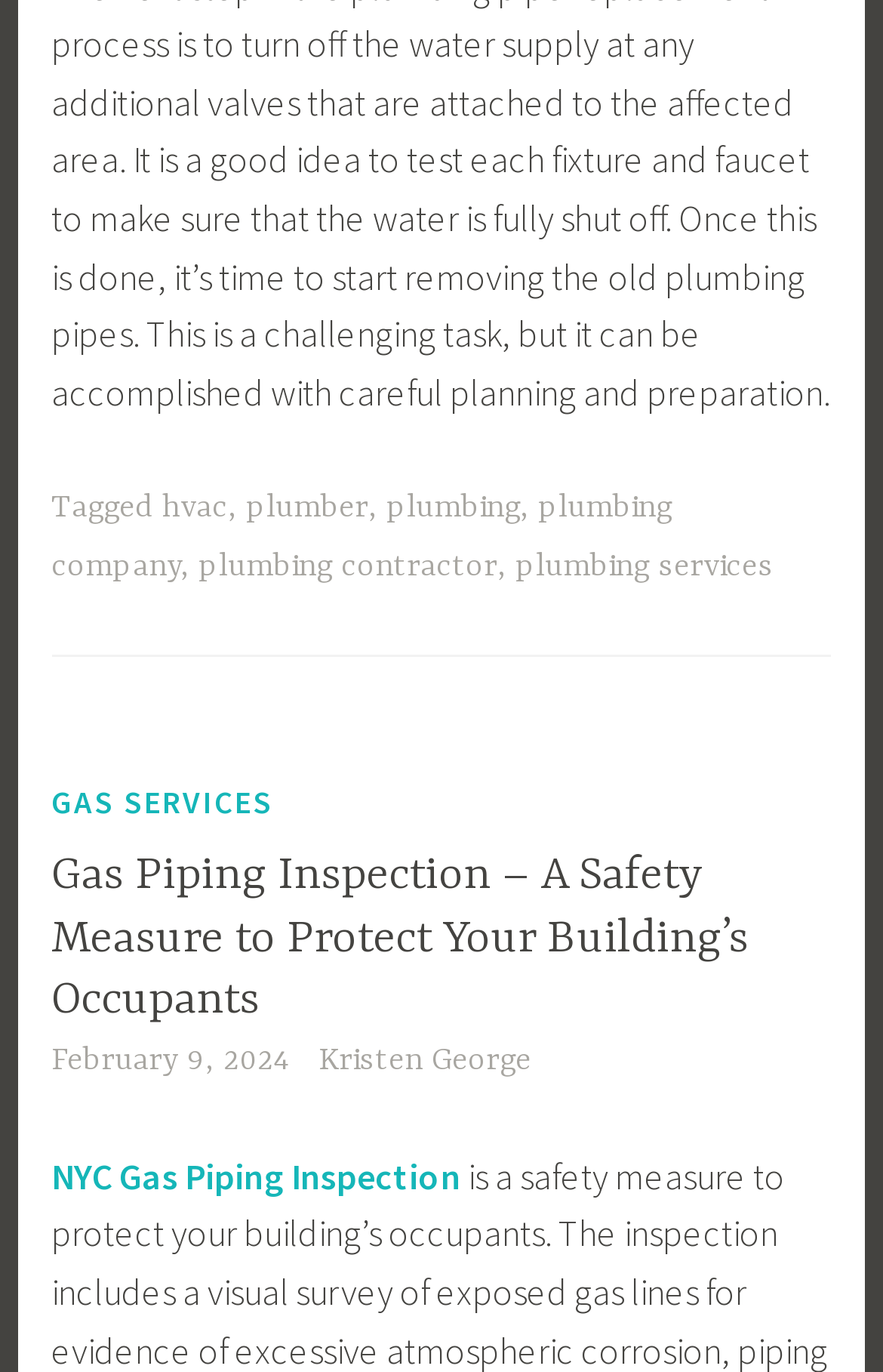Give a one-word or short-phrase answer to the following question: 
What is the category of the 'GAS SERVICES' link?

header